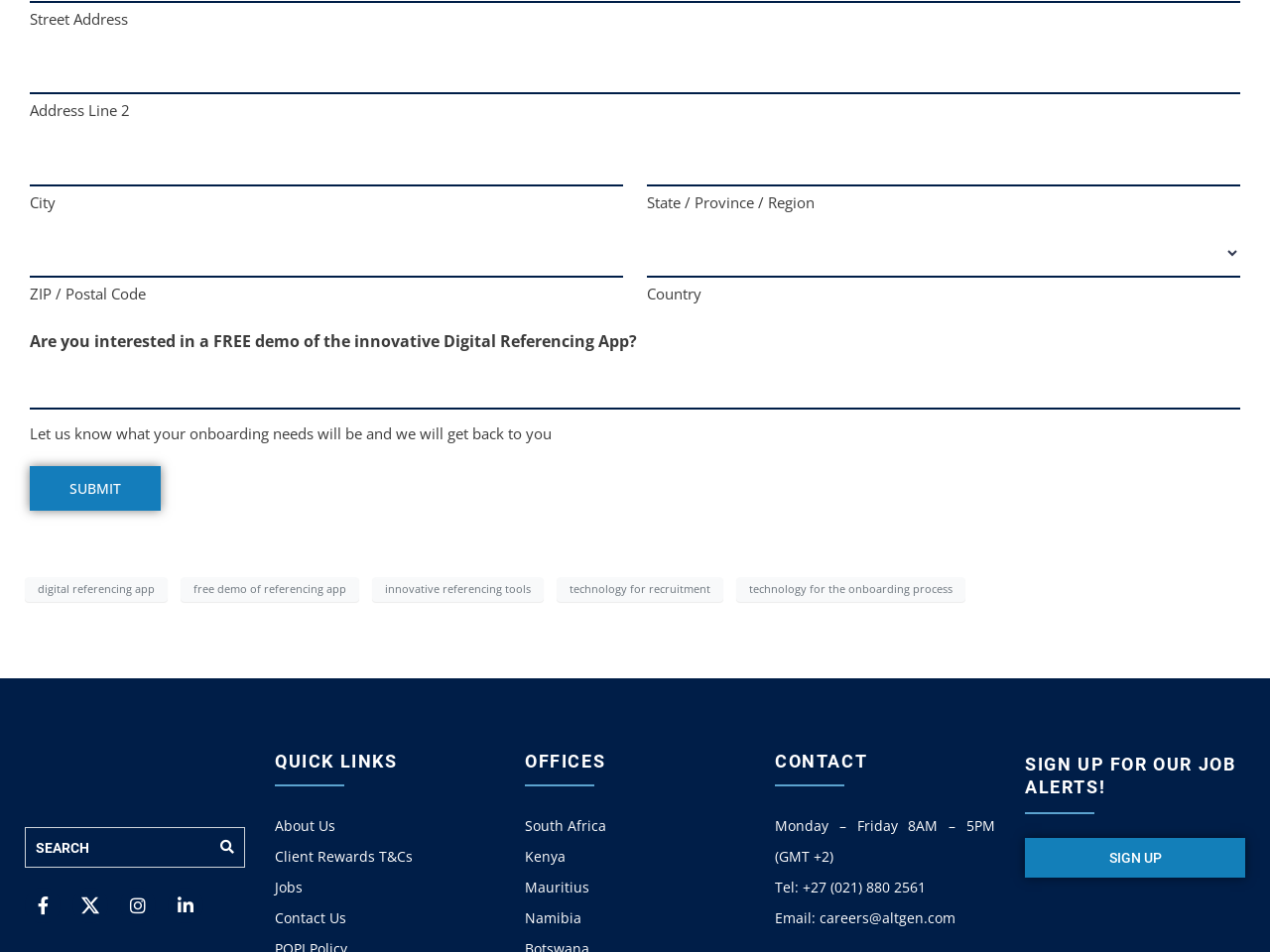Please mark the bounding box coordinates of the area that should be clicked to carry out the instruction: "Submit the form".

[0.023, 0.49, 0.127, 0.537]